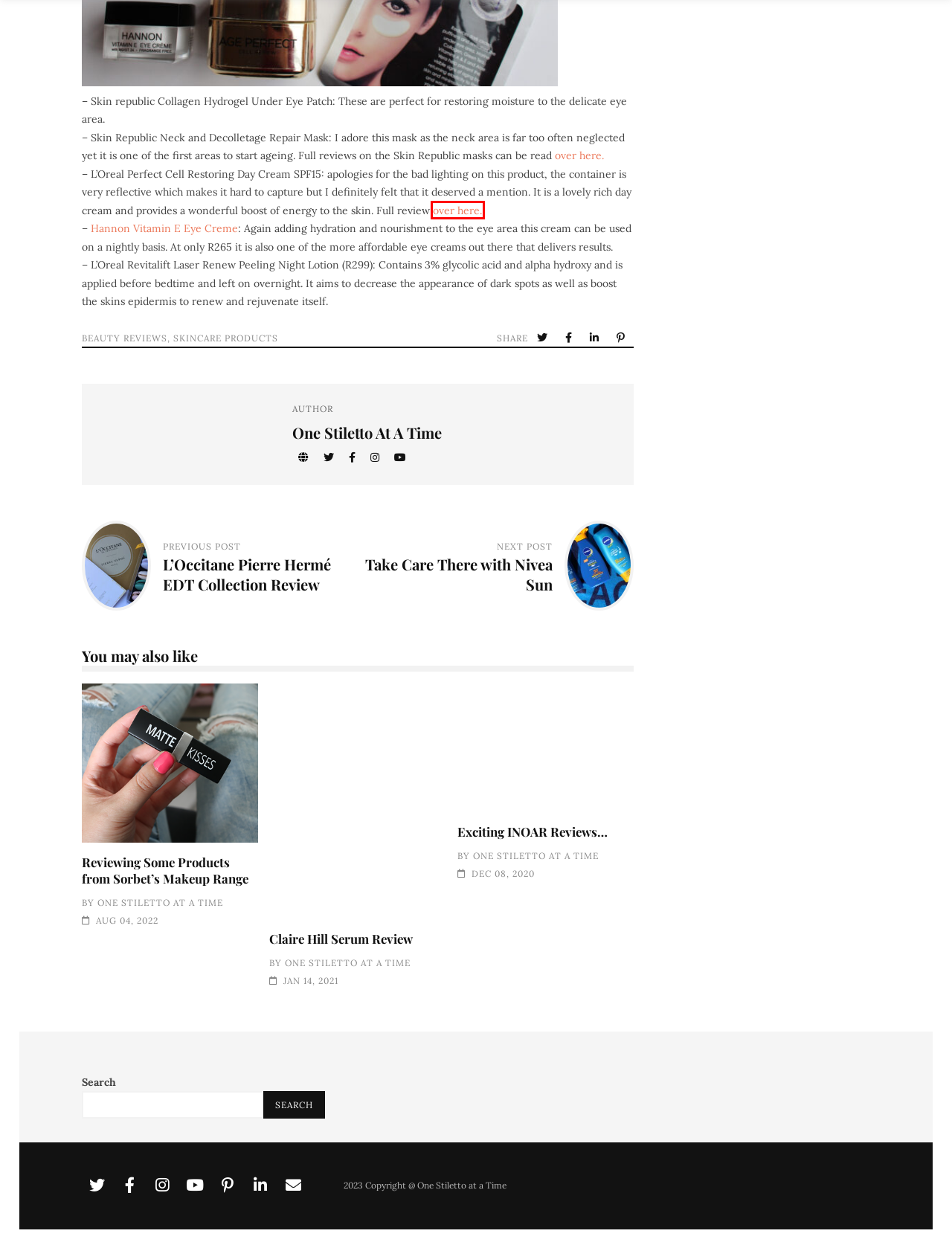You have a screenshot of a webpage with a red rectangle bounding box around an element. Identify the best matching webpage description for the new page that appears after clicking the element in the bounding box. The descriptions are:
A. One Stiletto At A Time - L’Occitane Pierre Hermé EDT Collection Review
B. One Stiletto At A Time - Reviewing Some Products from Sorbet’s Makeup Range
C. One Stiletto At A Time - Skin Republic Mask Reviews
D. One Stiletto At A Time - Beauty Reviews
E. One Stiletto At A Time - Hannon Skincare Review
F. One Stiletto At A Time - L’Oreal Age Perfect Cell Renew Range Review
G. One Stiletto At A Time - Take Care There with Nivea Sun
H. One Stiletto At A Time - Claire Hill Serum Review

F